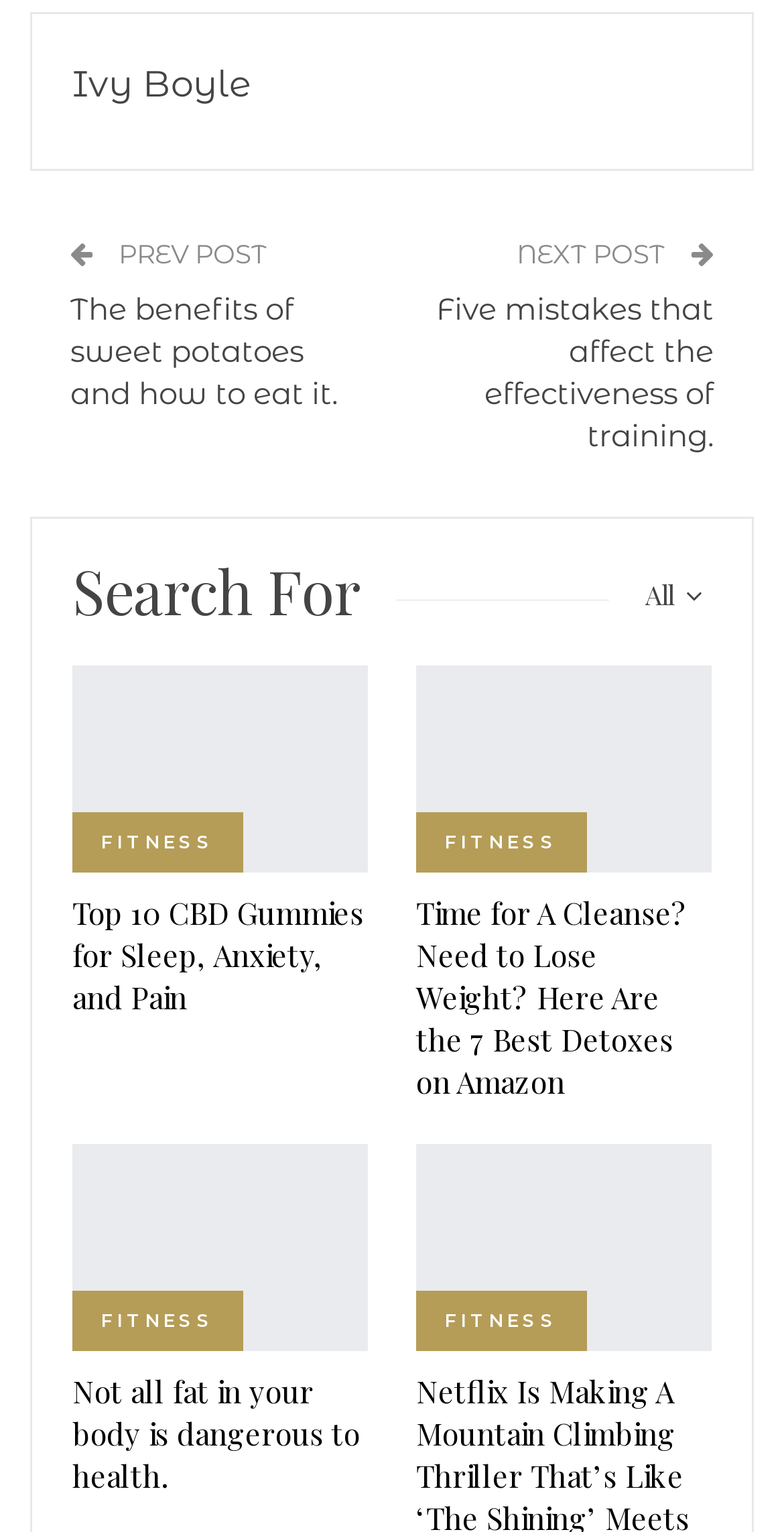Given the description "Reject additional cookies", provide the bounding box coordinates of the corresponding UI element.

None